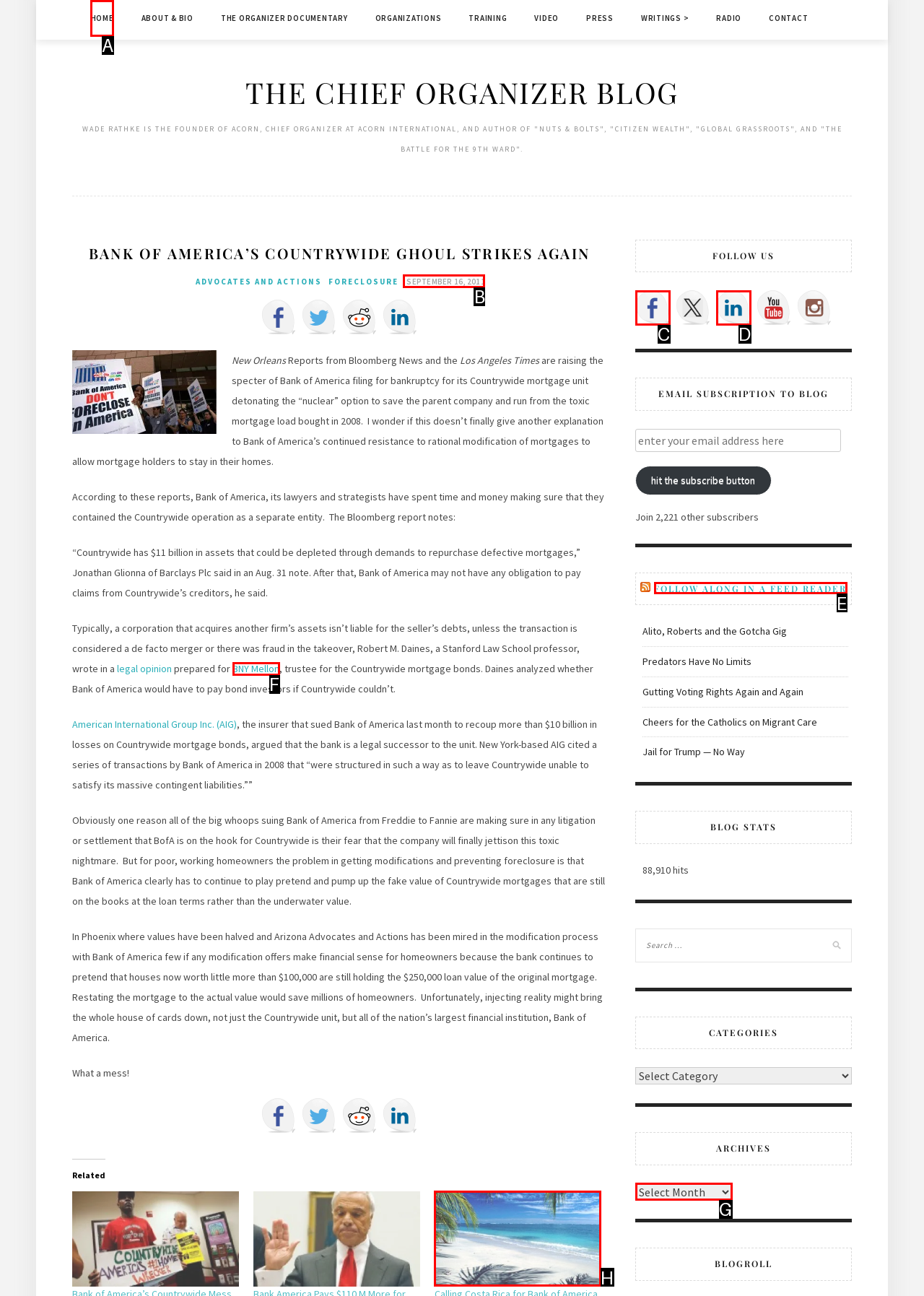Tell me which one HTML element I should click to complete the following task: Check out the episode 'Foodie Films - First Cut: Jess Chuang' Answer with the option's letter from the given choices directly.

None